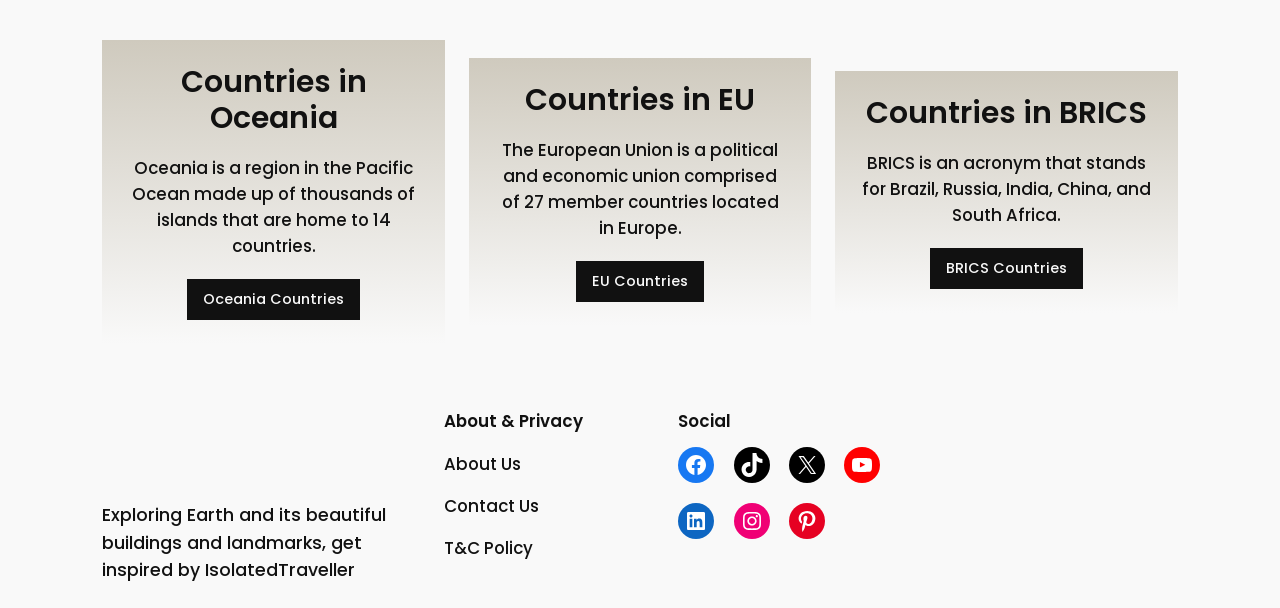Please locate the bounding box coordinates of the element that needs to be clicked to achieve the following instruction: "Visit Isolated Traveller". The coordinates should be four float numbers between 0 and 1, i.e., [left, top, right, bottom].

[0.08, 0.676, 0.25, 0.795]